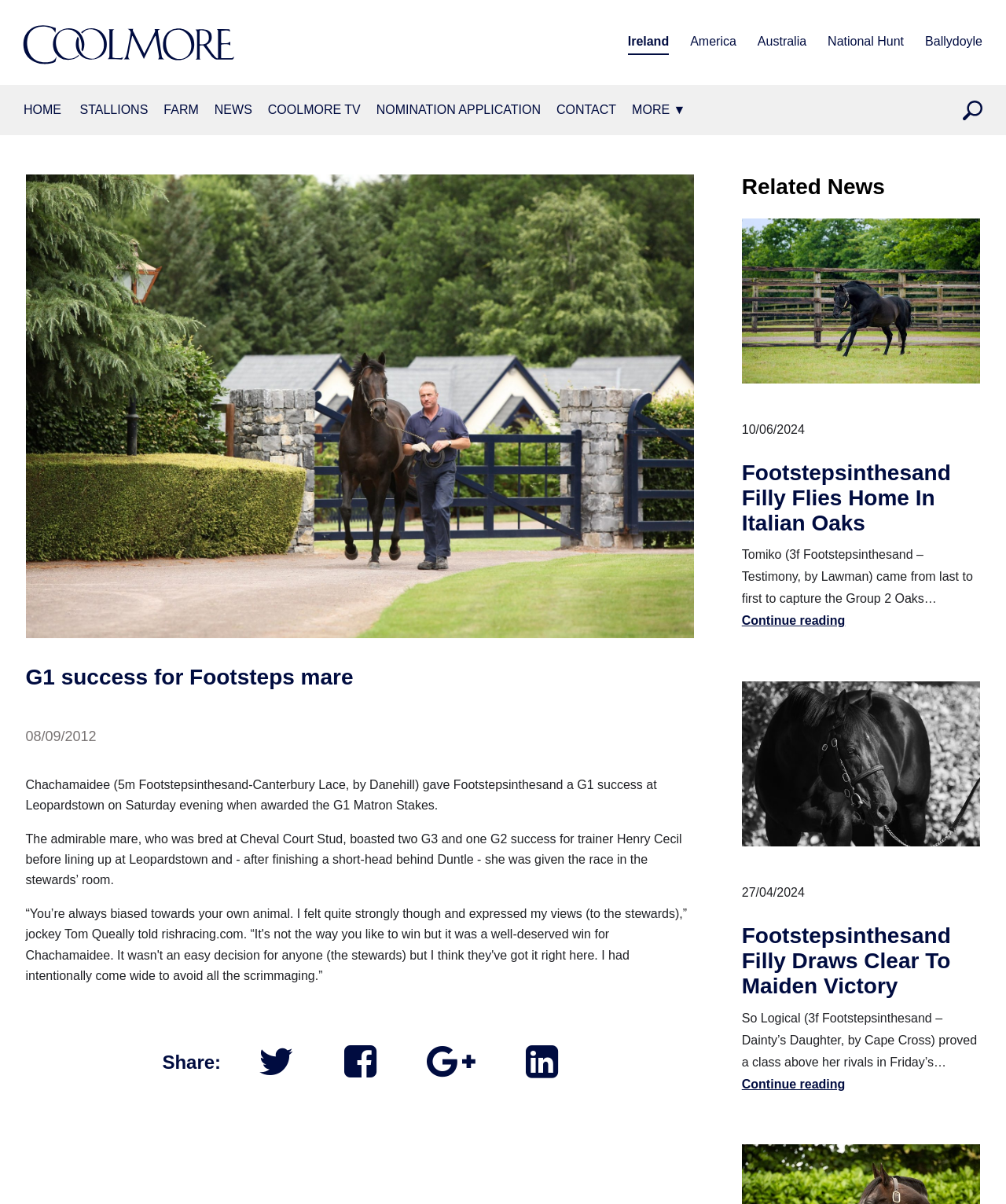Answer briefly with one word or phrase:
What is the name of the mare that gave Footstepsinthesand a G1 success?

Chachamaidee